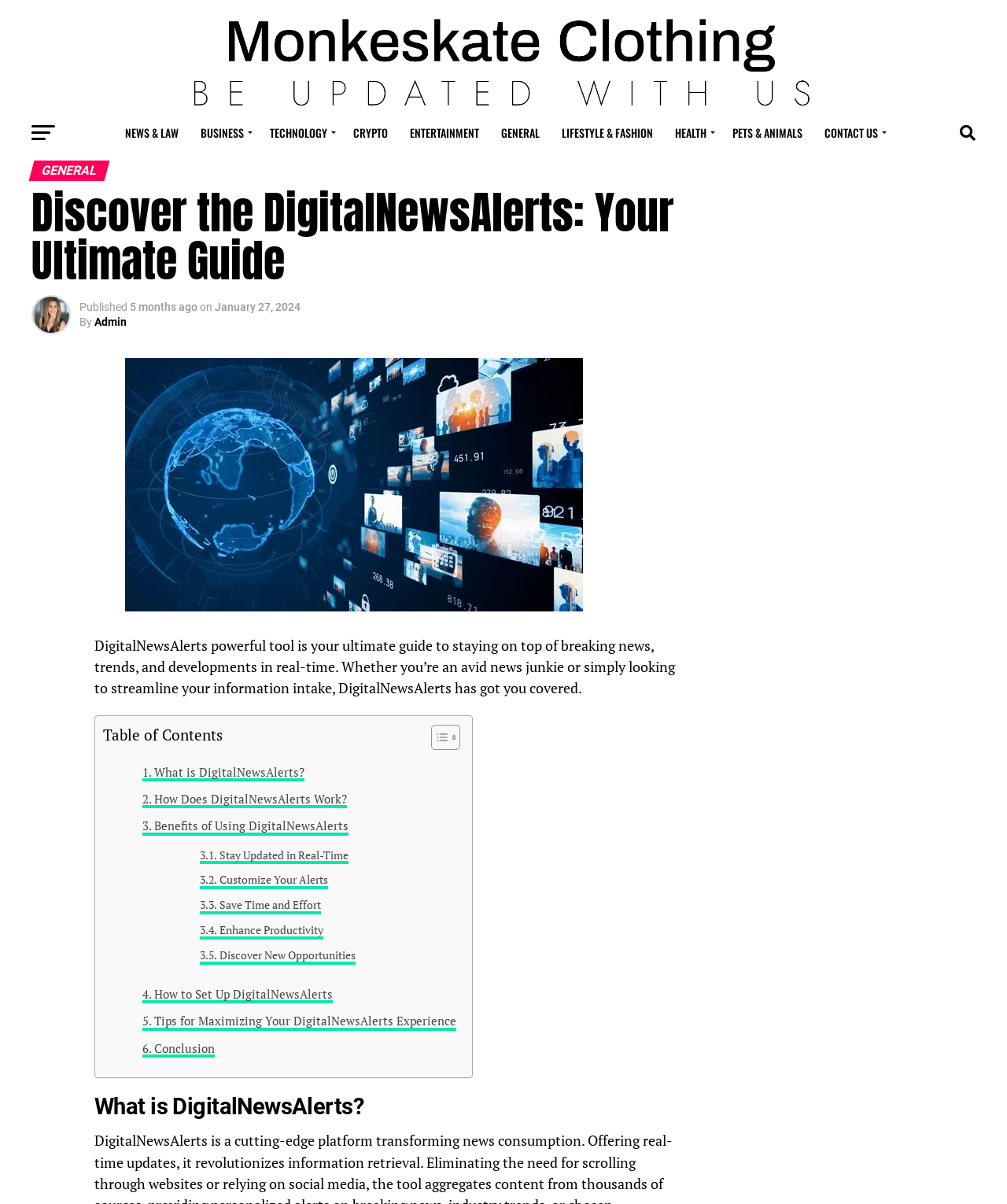Please specify the coordinates of the bounding box for the element that should be clicked to carry out this instruction: "Toggle Table of Content". The coordinates must be four float numbers between 0 and 1, formatted as [left, top, right, bottom].

[0.416, 0.601, 0.453, 0.623]